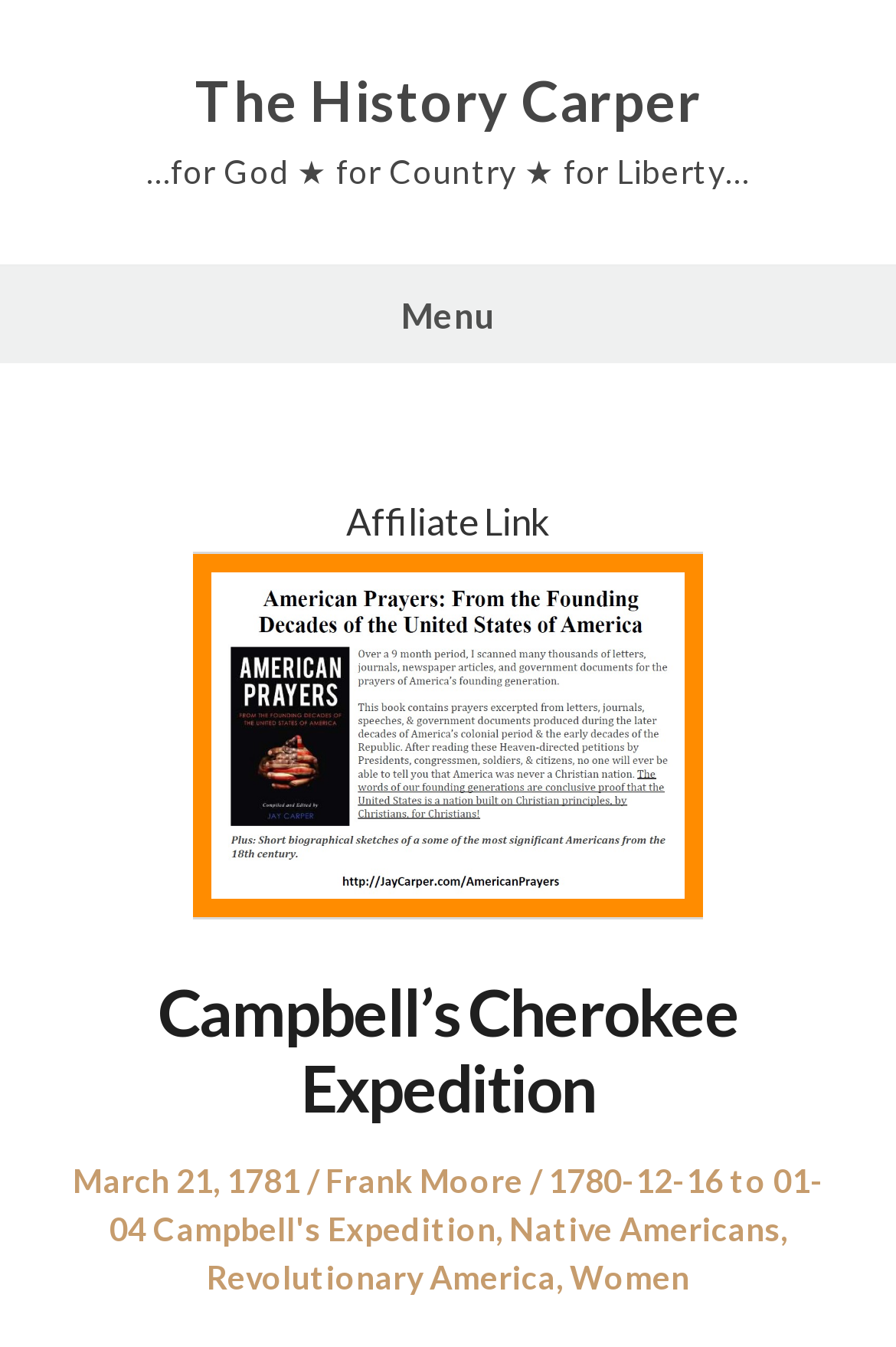What is the affiliate link for?
Provide an in-depth answer to the question, covering all aspects.

I found the answer by looking at the StaticText 'Affiliate Link' which is located in the navigation element, and it is related to the link 'Menu'.